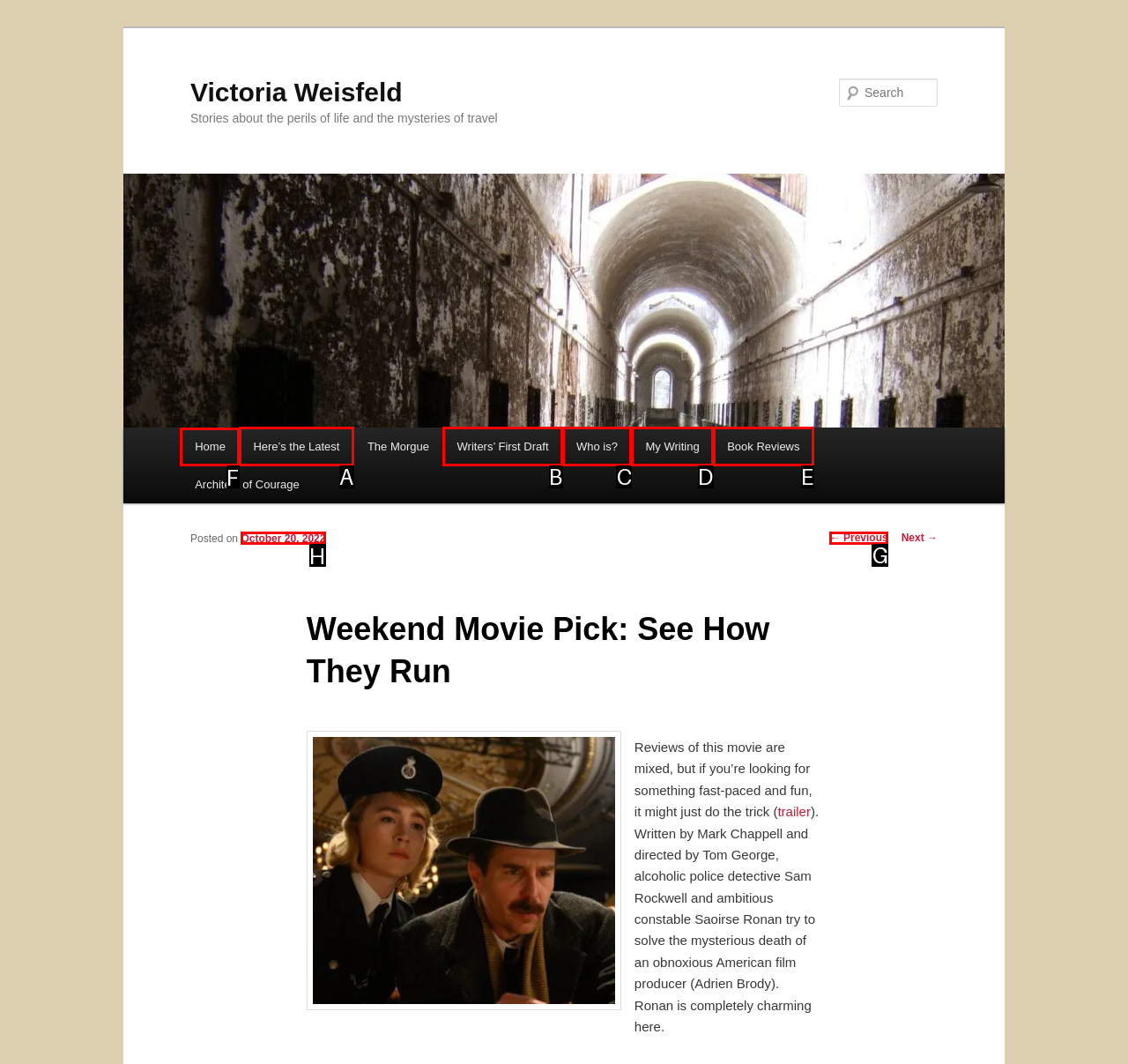Identify the correct choice to execute this task: Go to the home page
Respond with the letter corresponding to the right option from the available choices.

F